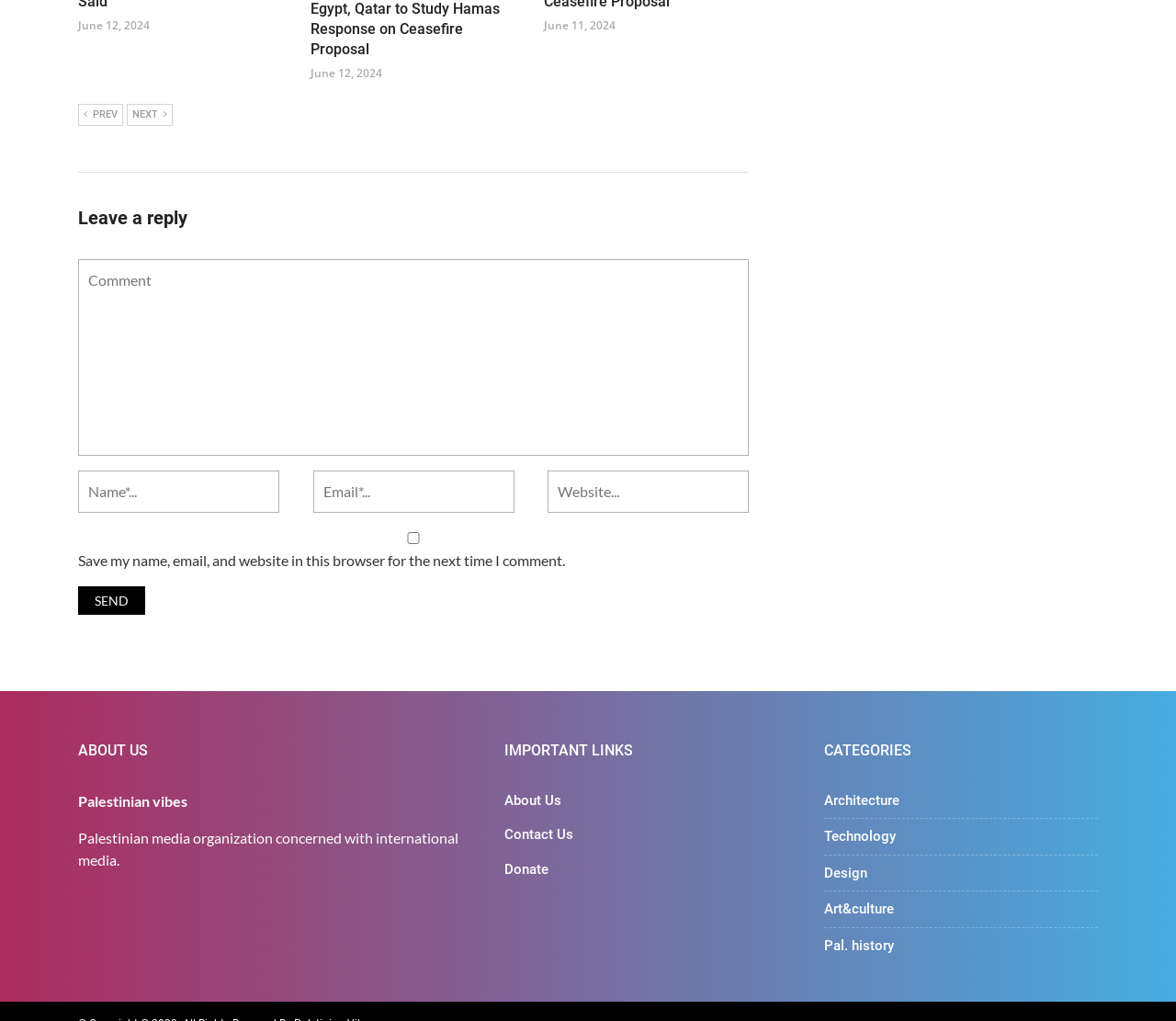Using the description "Donate", locate and provide the bounding box of the UI element.

[0.429, 0.843, 0.466, 0.859]